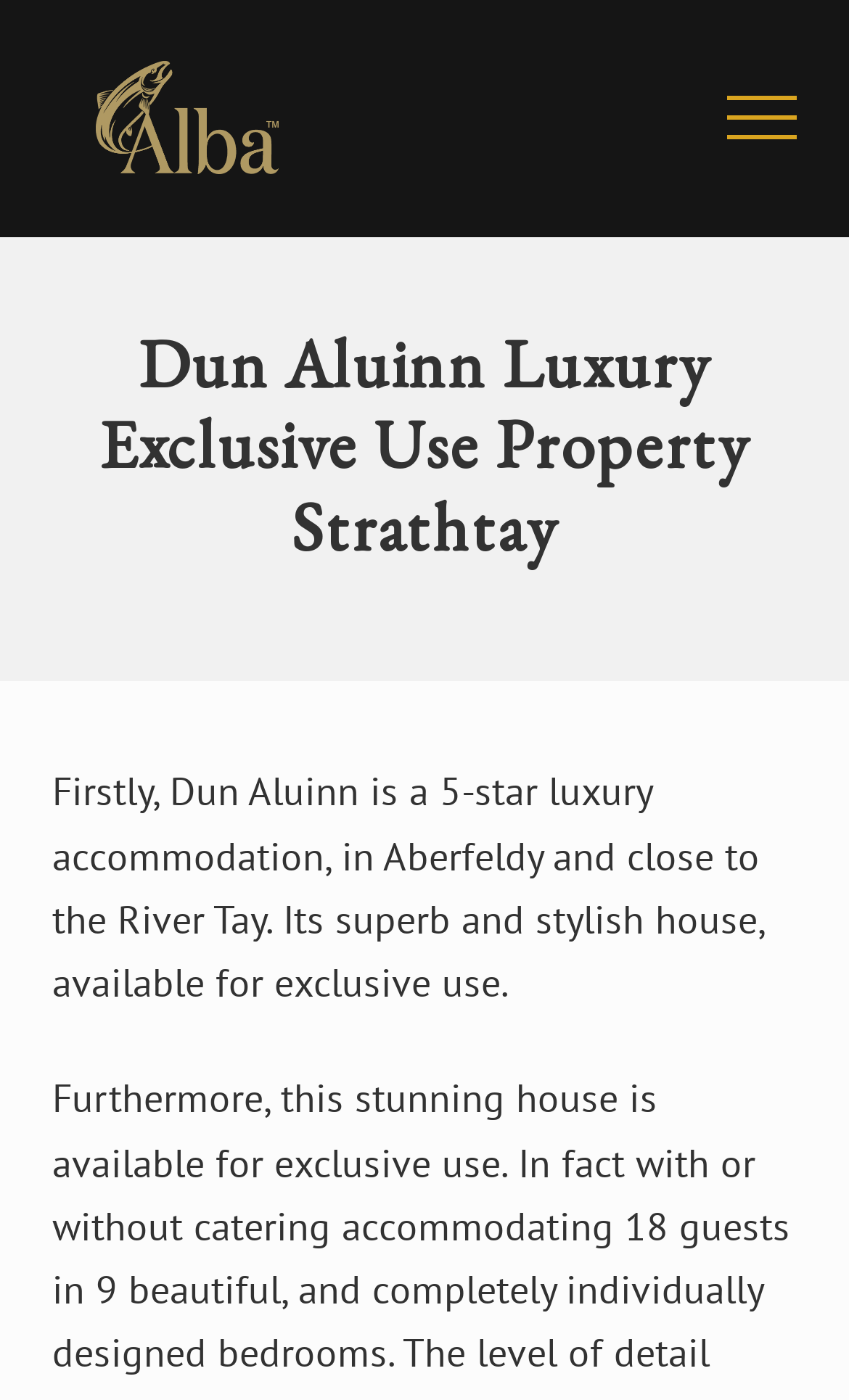Please answer the following question using a single word or phrase: 
What is the nearby river to Dun Aluinn?

River Tay